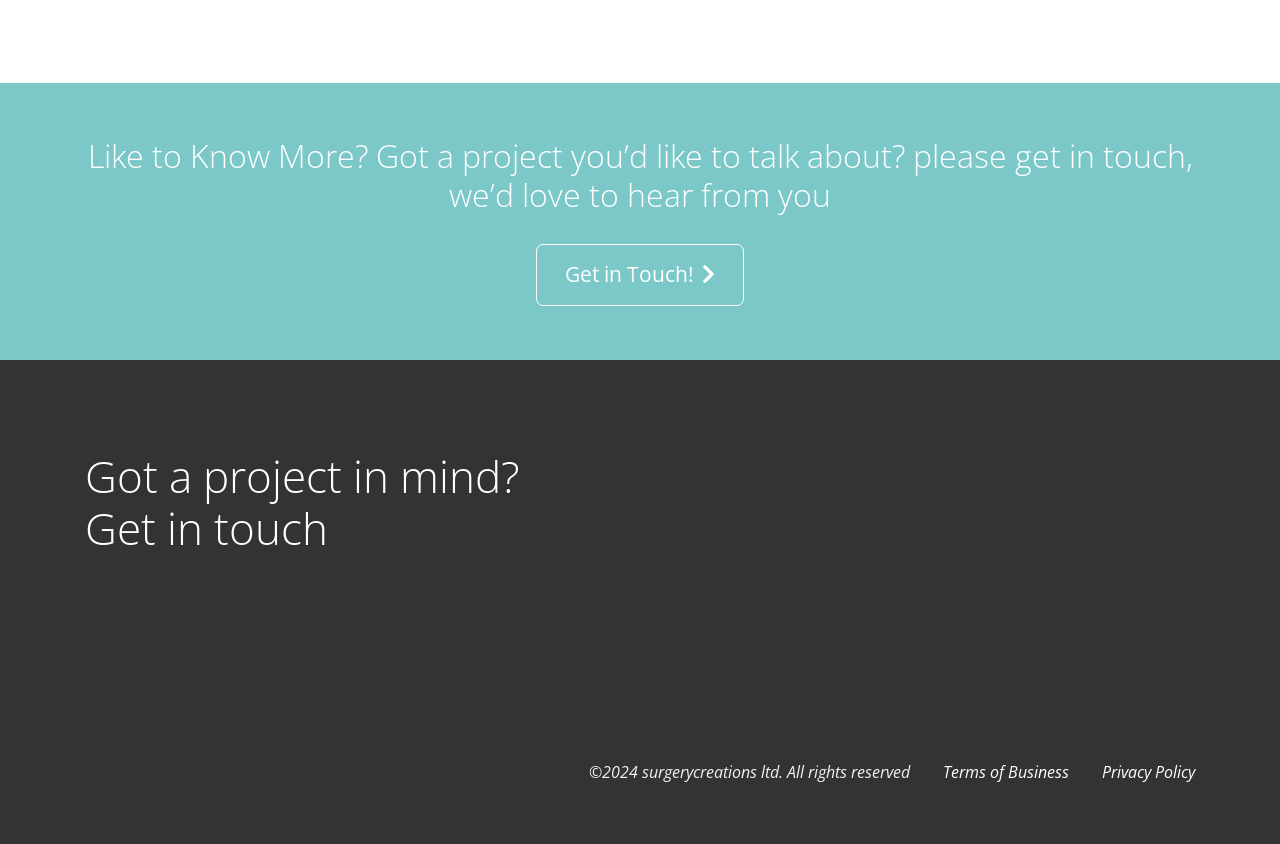Utilize the details in the image to thoroughly answer the following question: What is the copyright year?

The copyright year can be found at the bottom of the webpage, where it is written as '©2024 surgerycreations ltd. All rights reserved'.